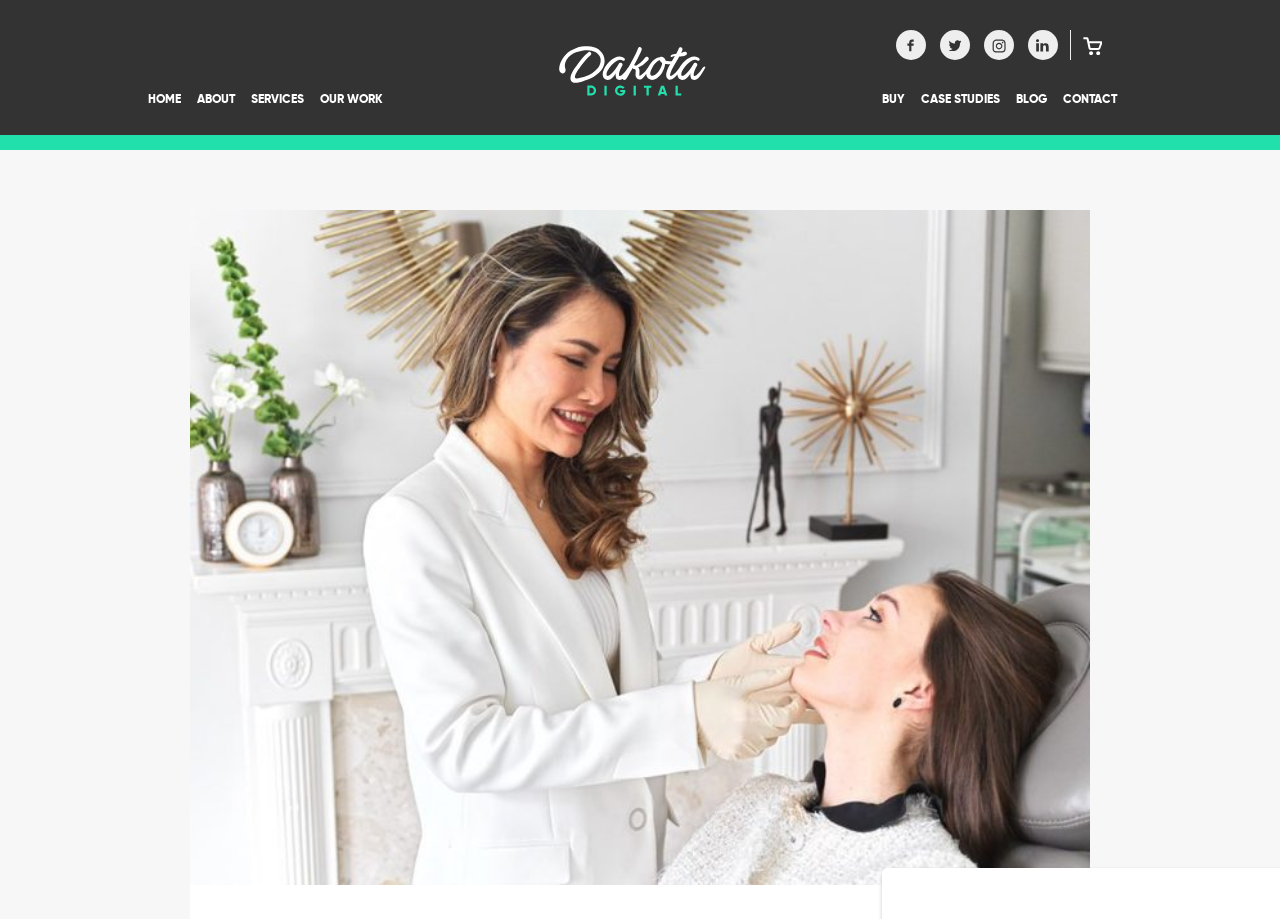How many social media links are present? Please answer the question using a single word or phrase based on the image.

5